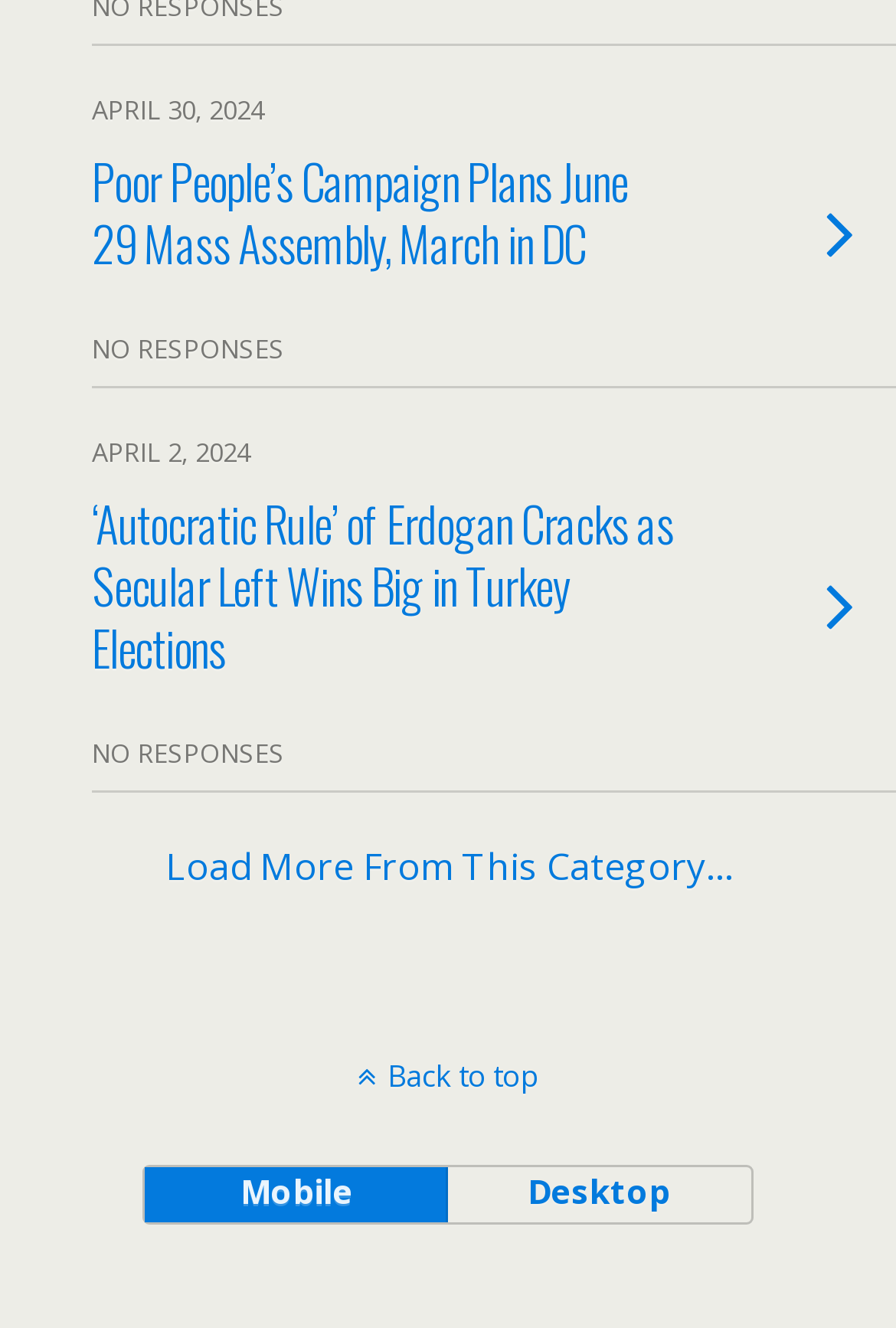What is the purpose of the 'Load More From This Category…' link?
Refer to the image and respond with a one-word or short-phrase answer.

To load more content